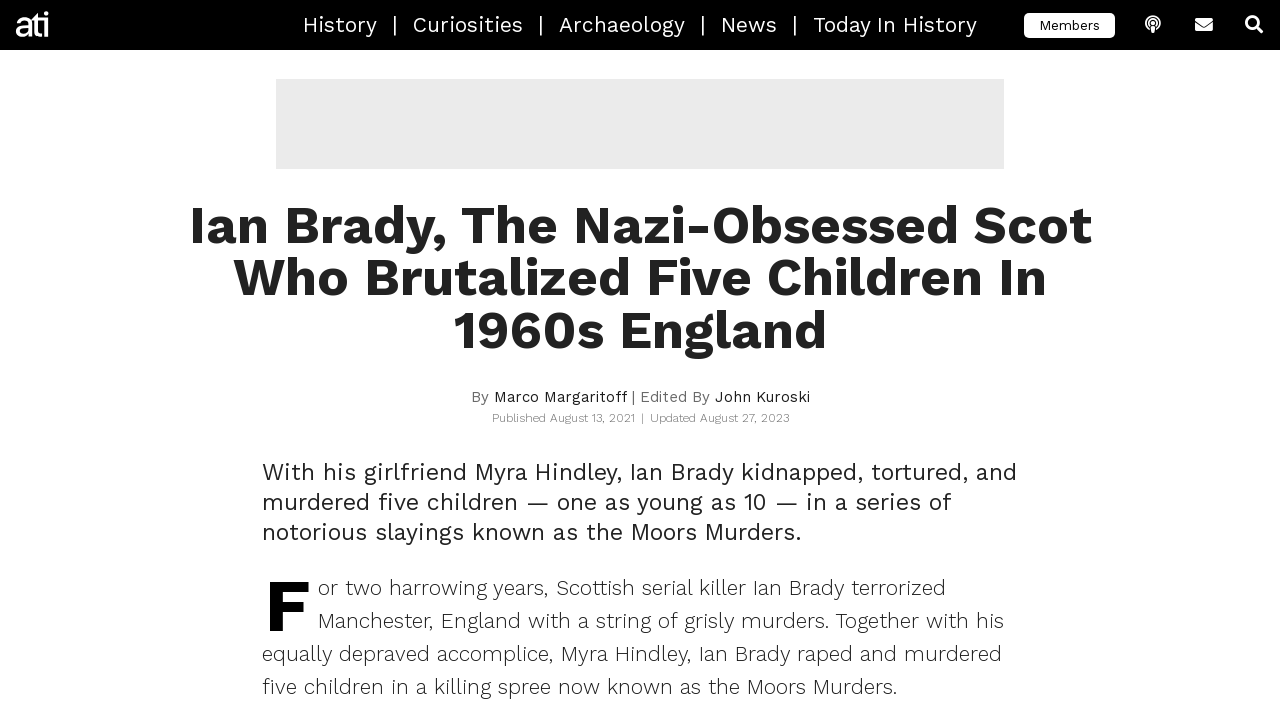Bounding box coordinates are specified in the format (top-left x, top-left y, bottom-right x, bottom-right y). All values are floating point numbers bounded between 0 and 1. Please provide the bounding box coordinate of the region this sentence describes: All That's Interesting

[0.0, 0.0, 0.156, 0.071]